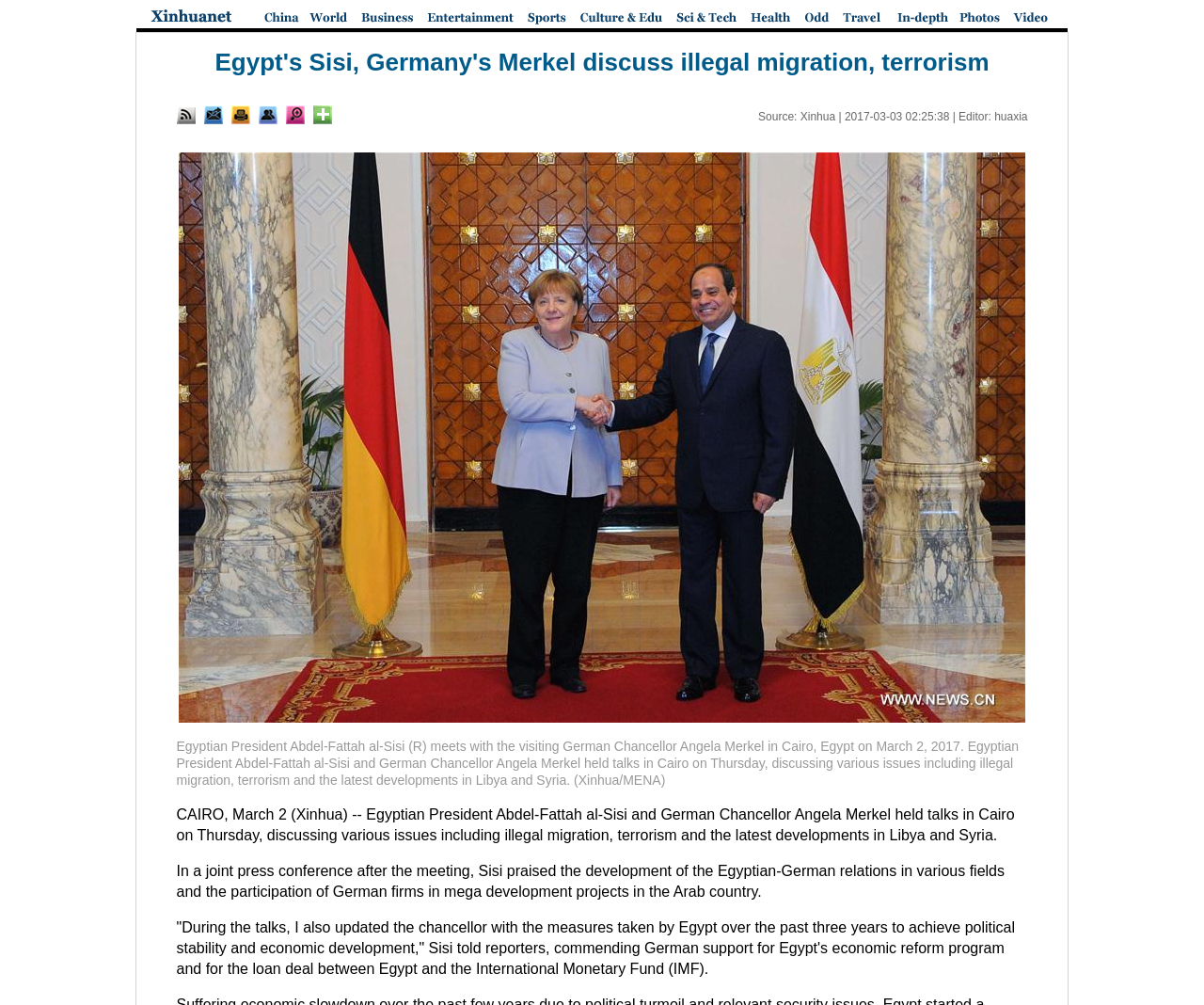What is the date of the meeting?
Based on the image, give a one-word or short phrase answer.

March 2, 2017